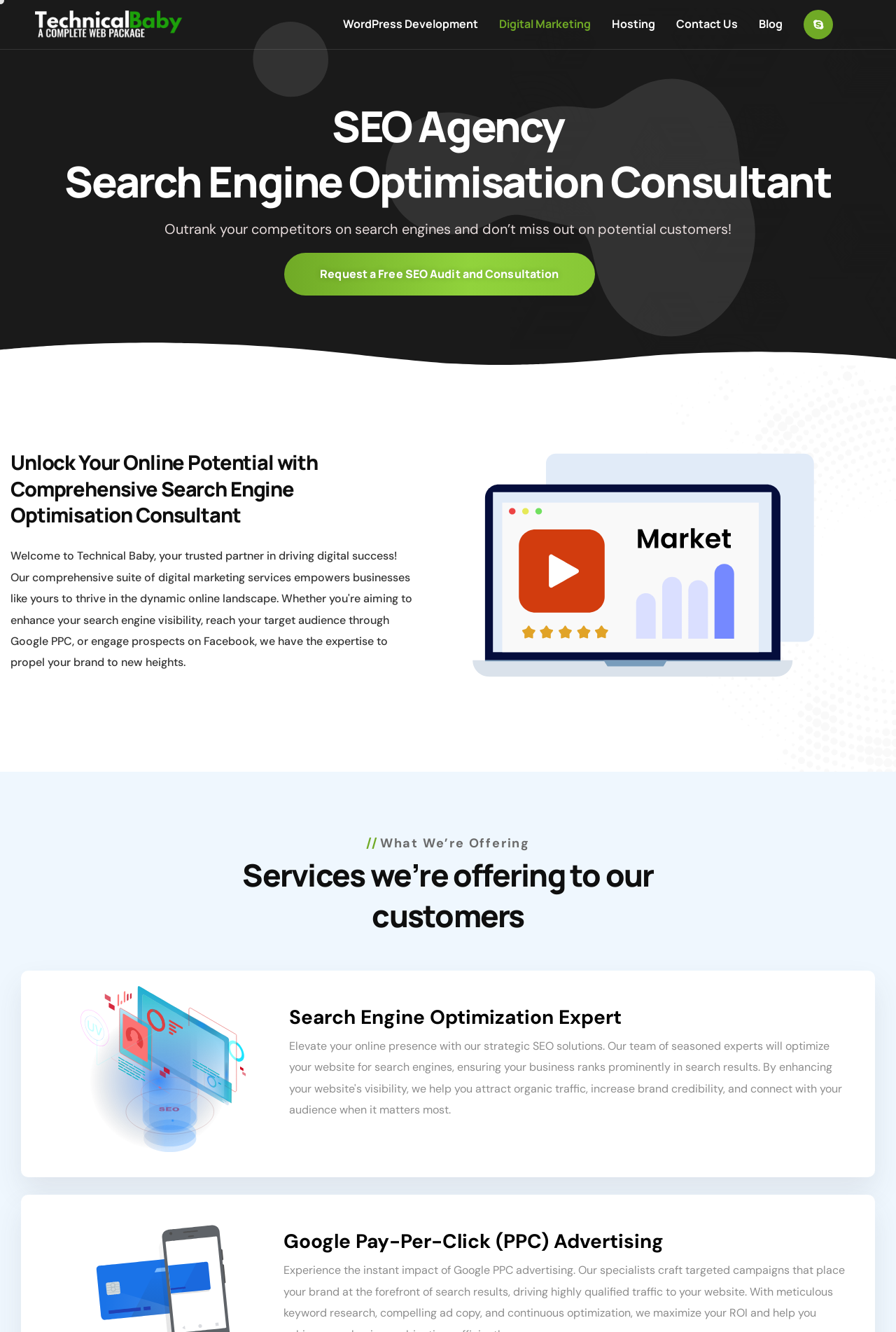Determine the bounding box for the UI element described here: "Privacy Policy".

None